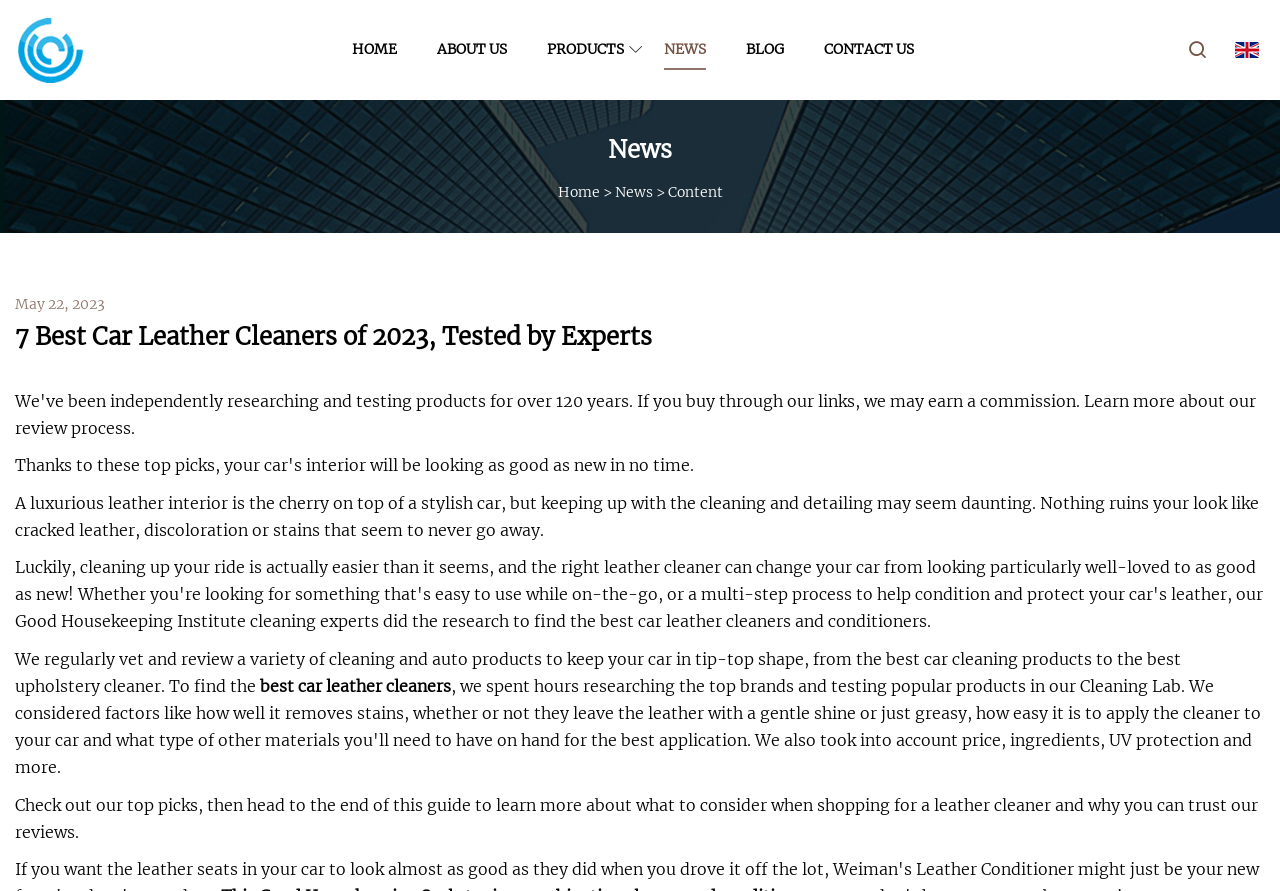Identify the bounding box of the UI component described as: "Changzhou PeakPoint Innovations Co.,Ltd".

[0.012, 0.0, 0.066, 0.112]